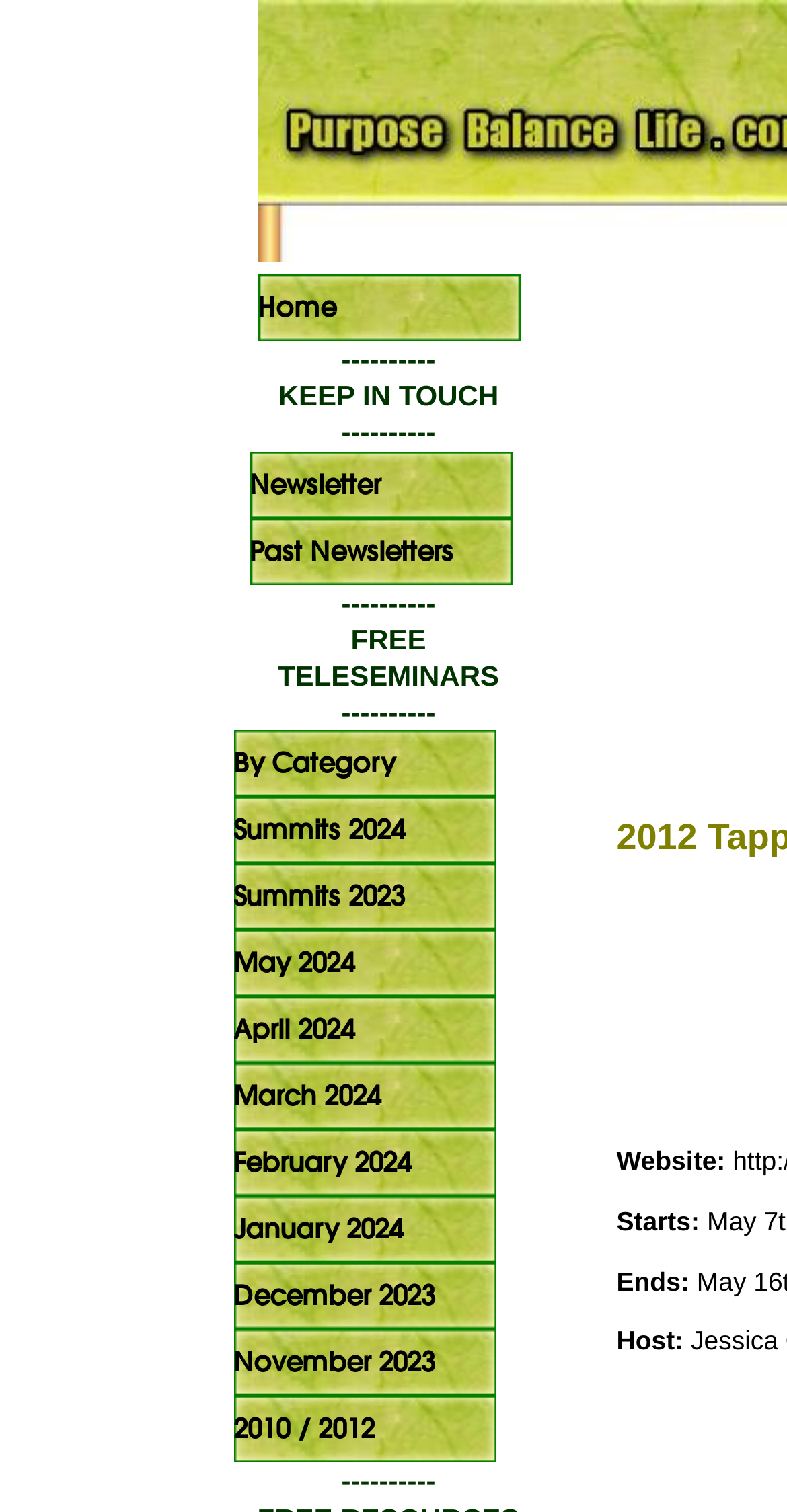Locate the bounding box coordinates of the UI element described by: "Newsletter". Provide the coordinates as four float numbers between 0 and 1, formatted as [left, top, right, bottom].

[0.317, 0.298, 0.671, 0.342]